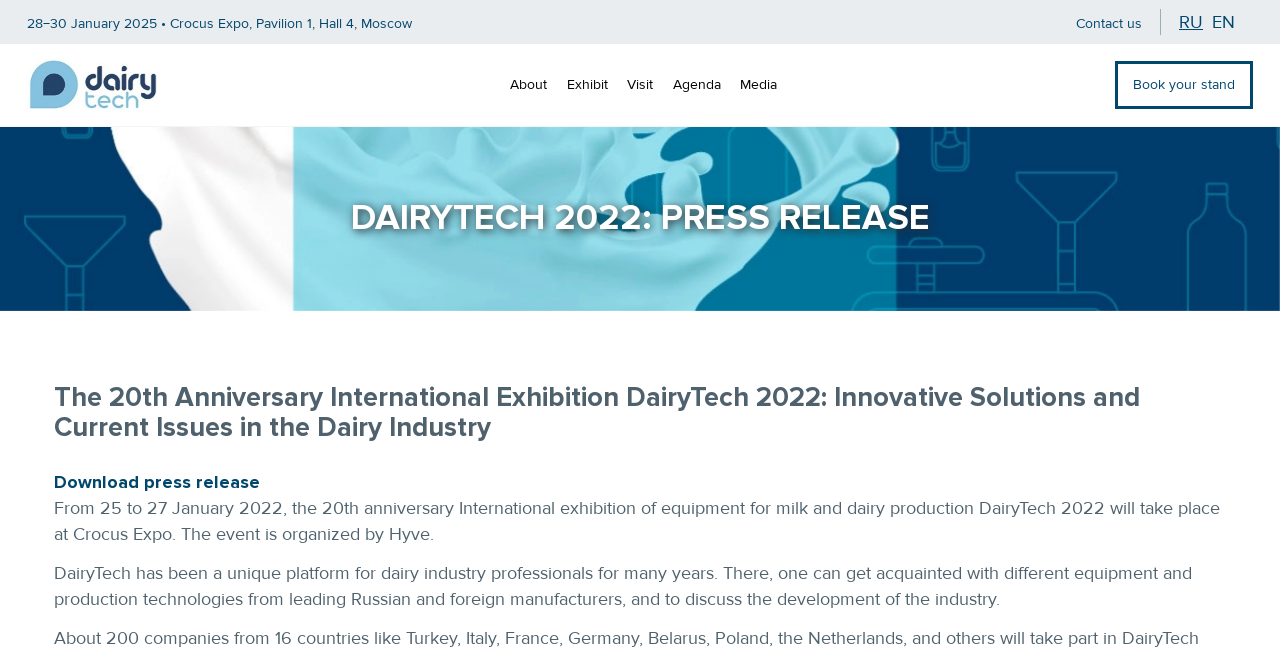Determine the bounding box coordinates of the clickable element to achieve the following action: 'Visit the 2025 exhibition'. Provide the coordinates as four float values between 0 and 1, formatted as [left, top, right, bottom].

[0.021, 0.014, 0.322, 0.054]